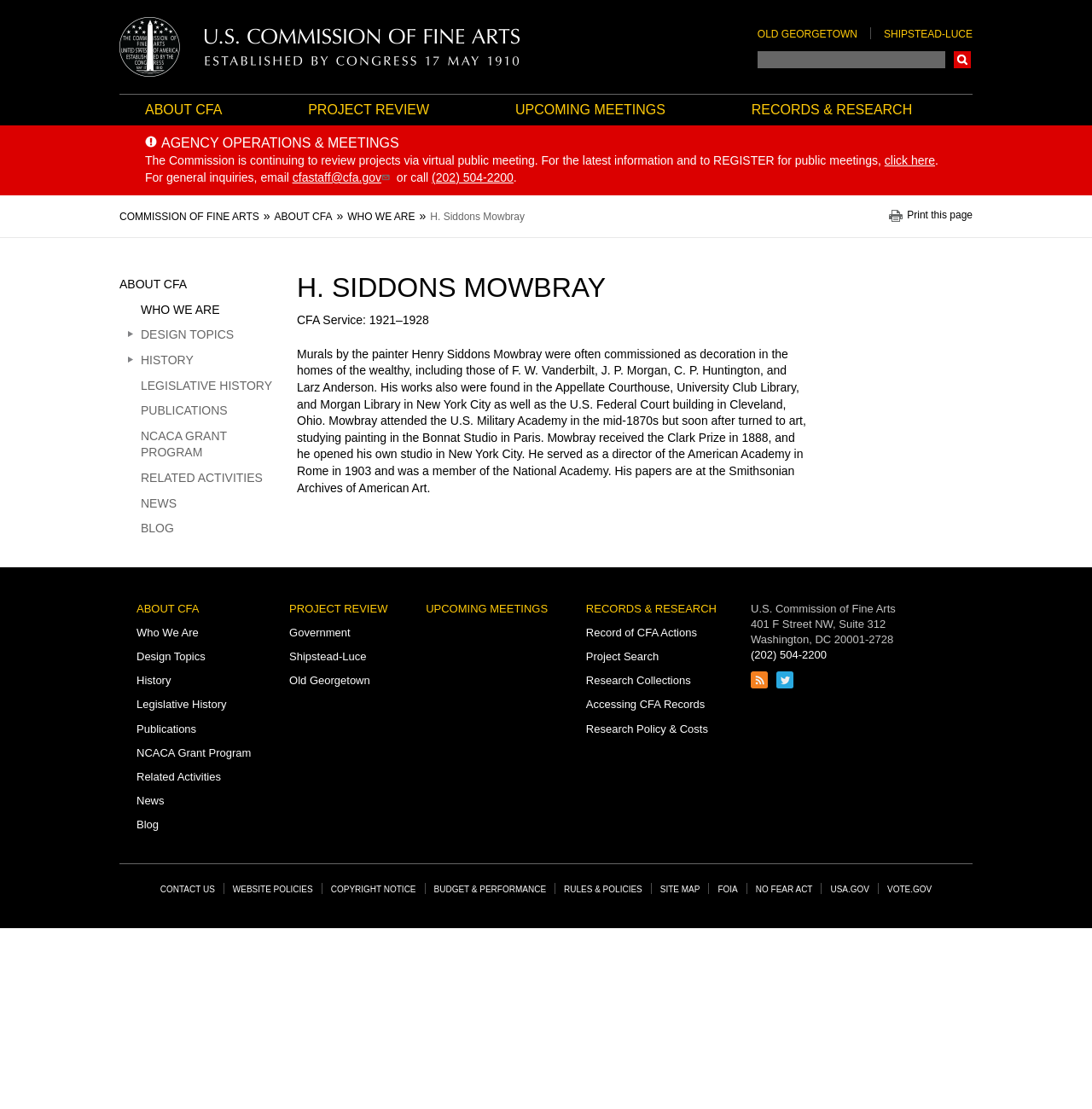Find the bounding box coordinates of the element you need to click on to perform this action: 'Go to Commission of Fine Arts Homepage'. The coordinates should be represented by four float values between 0 and 1, in the format [left, top, right, bottom].

[0.109, 0.015, 0.477, 0.069]